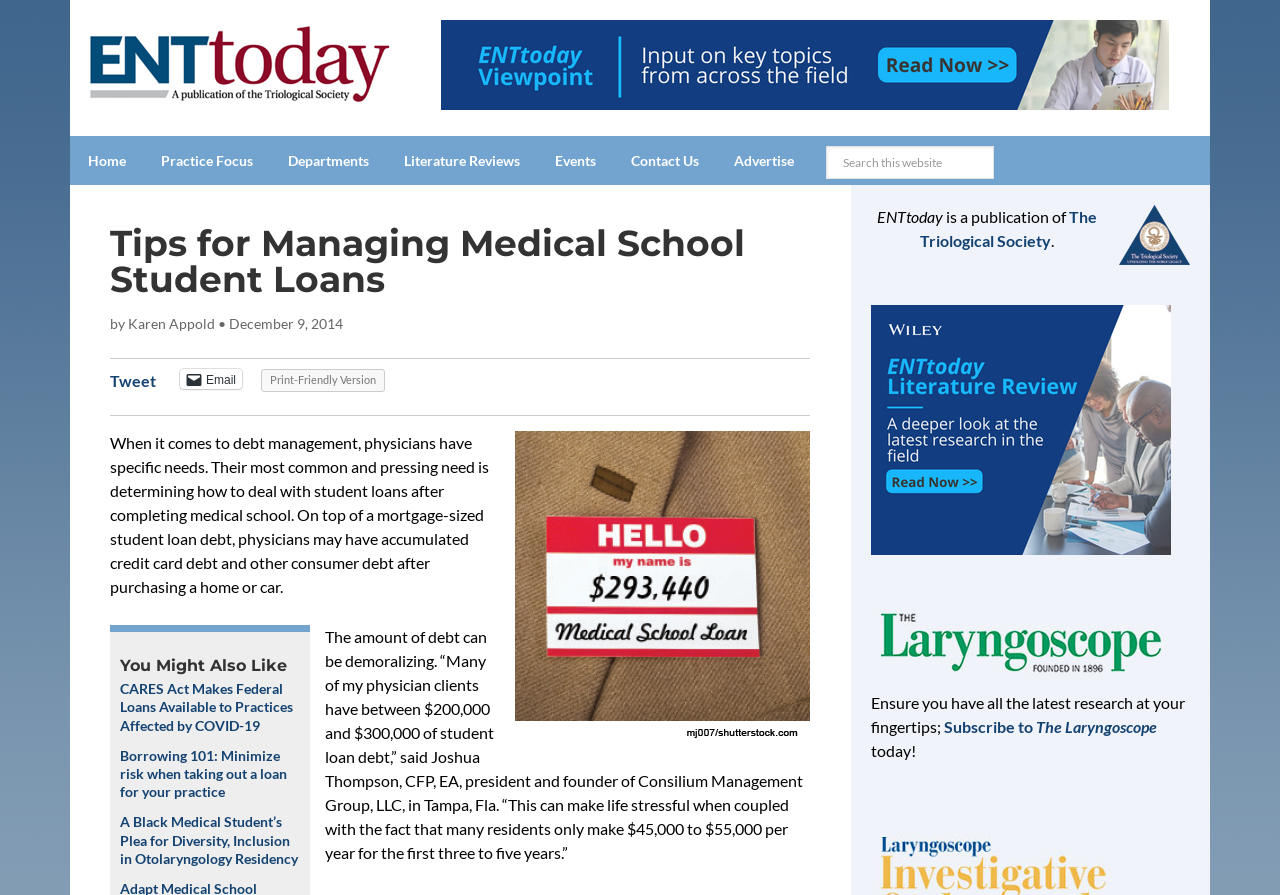What is the purpose of the search box?
Could you give a comprehensive explanation in response to this question?

The search box is located at the top of the webpage, and its purpose is to allow users to search for content within the website, as indicated by the placeholder text 'Search this website'.